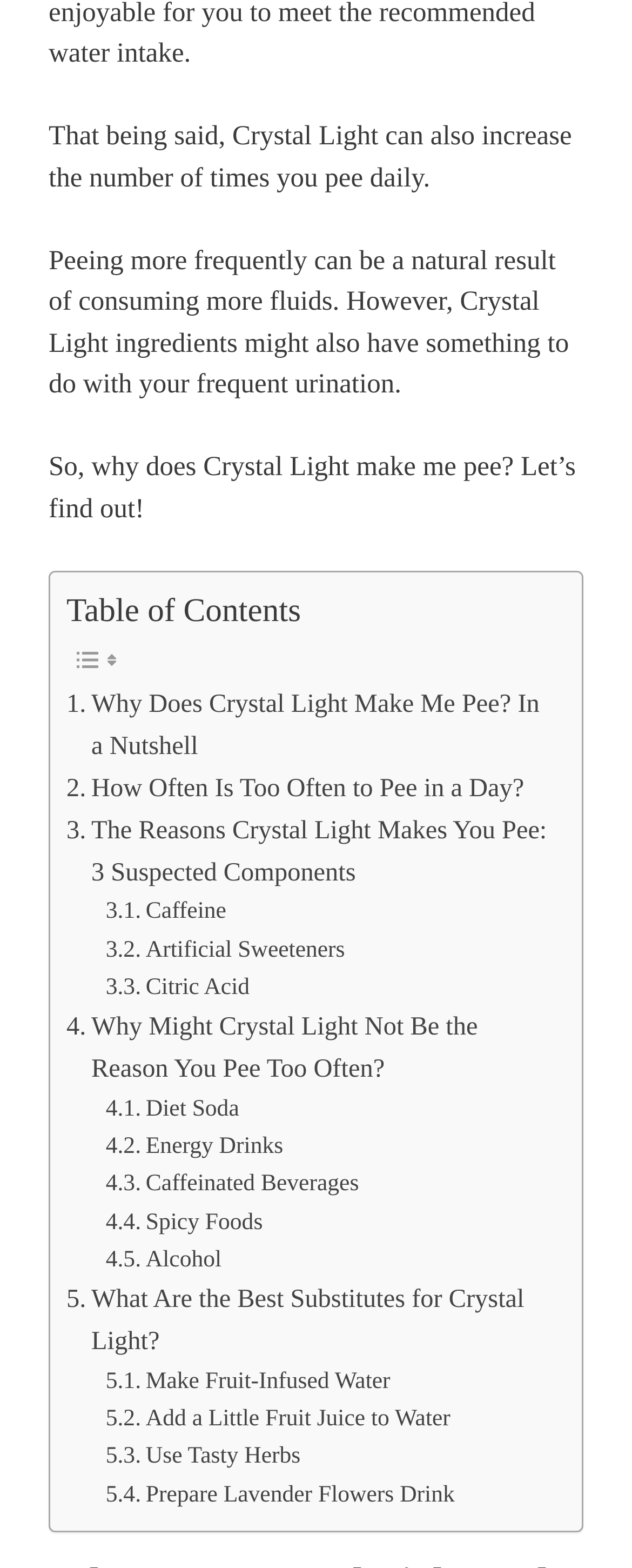Please locate the bounding box coordinates for the element that should be clicked to achieve the following instruction: "Click on 'Why Does Crystal Light Make Me Pee? In a Nutshell'". Ensure the coordinates are given as four float numbers between 0 and 1, i.e., [left, top, right, bottom].

[0.105, 0.437, 0.869, 0.49]